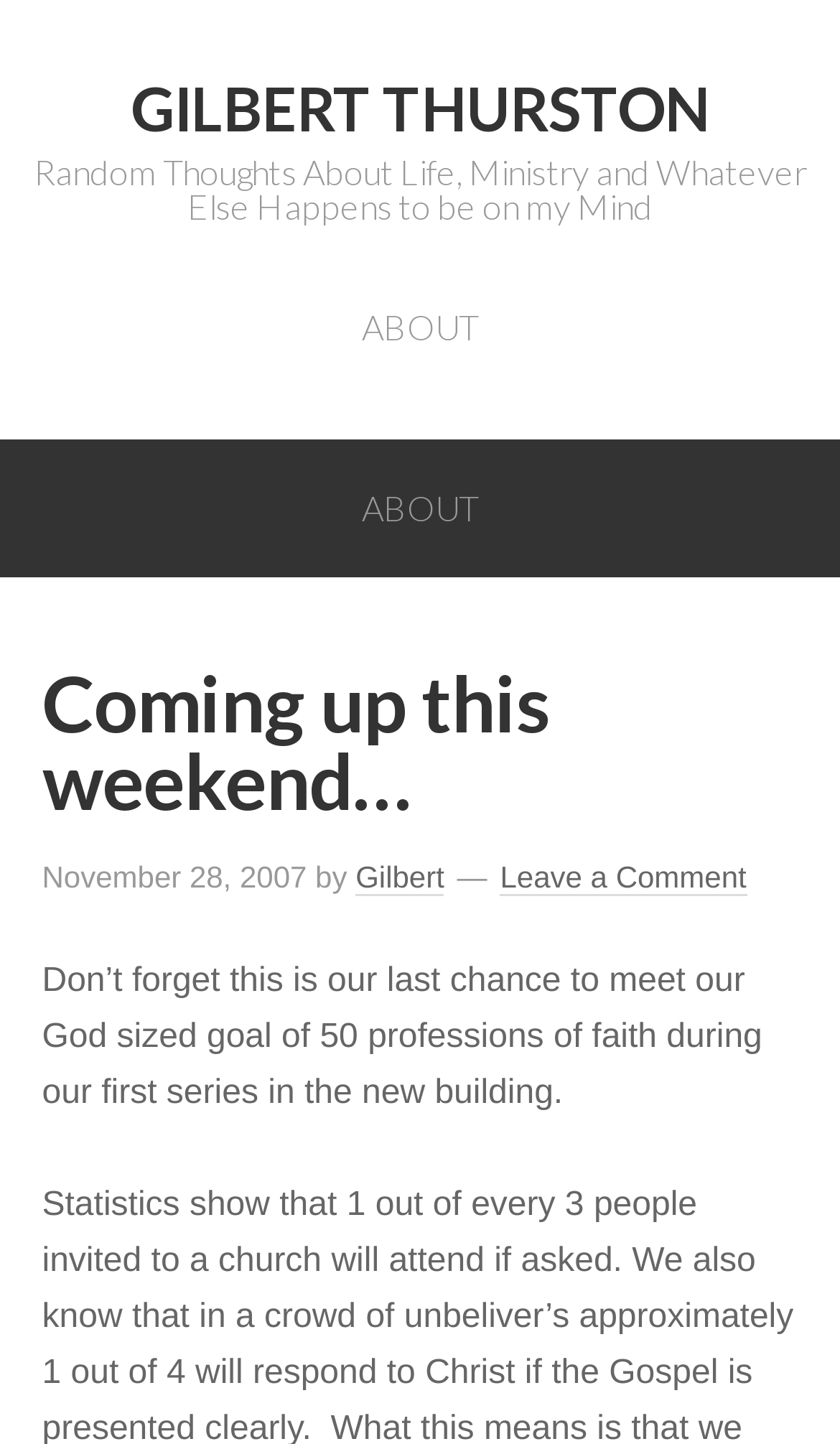What is the category of the post?
Using the information presented in the image, please offer a detailed response to the question.

The category of the post is 'Random Thoughts About Life, Ministry and Whatever Else Happens to be on my Mind', which can be inferred from the StaticText element at the top of the page.